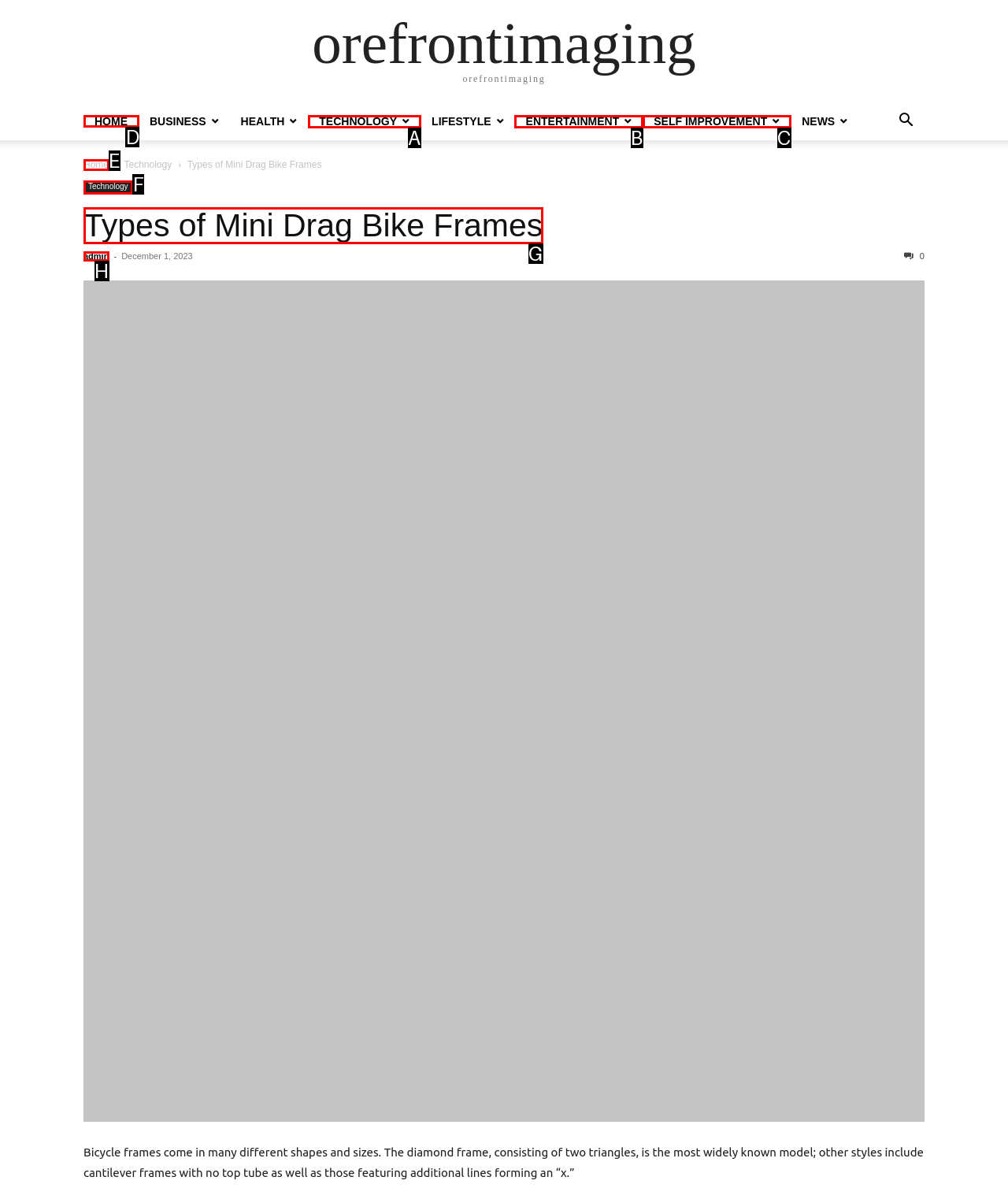Which HTML element should be clicked to perform the following task: go to home page
Reply with the letter of the appropriate option.

D